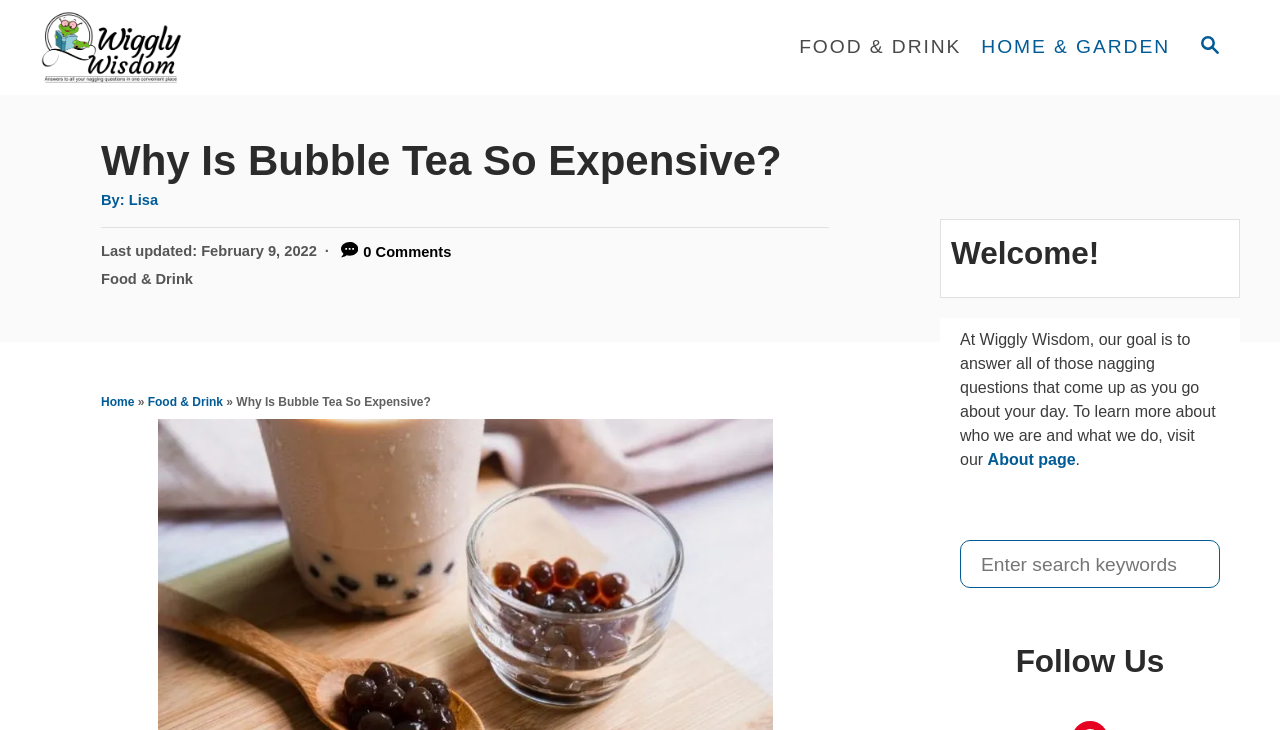Specify the bounding box coordinates of the element's area that should be clicked to execute the given instruction: "Read the About page". The coordinates should be four float numbers between 0 and 1, i.e., [left, top, right, bottom].

[0.772, 0.618, 0.84, 0.642]